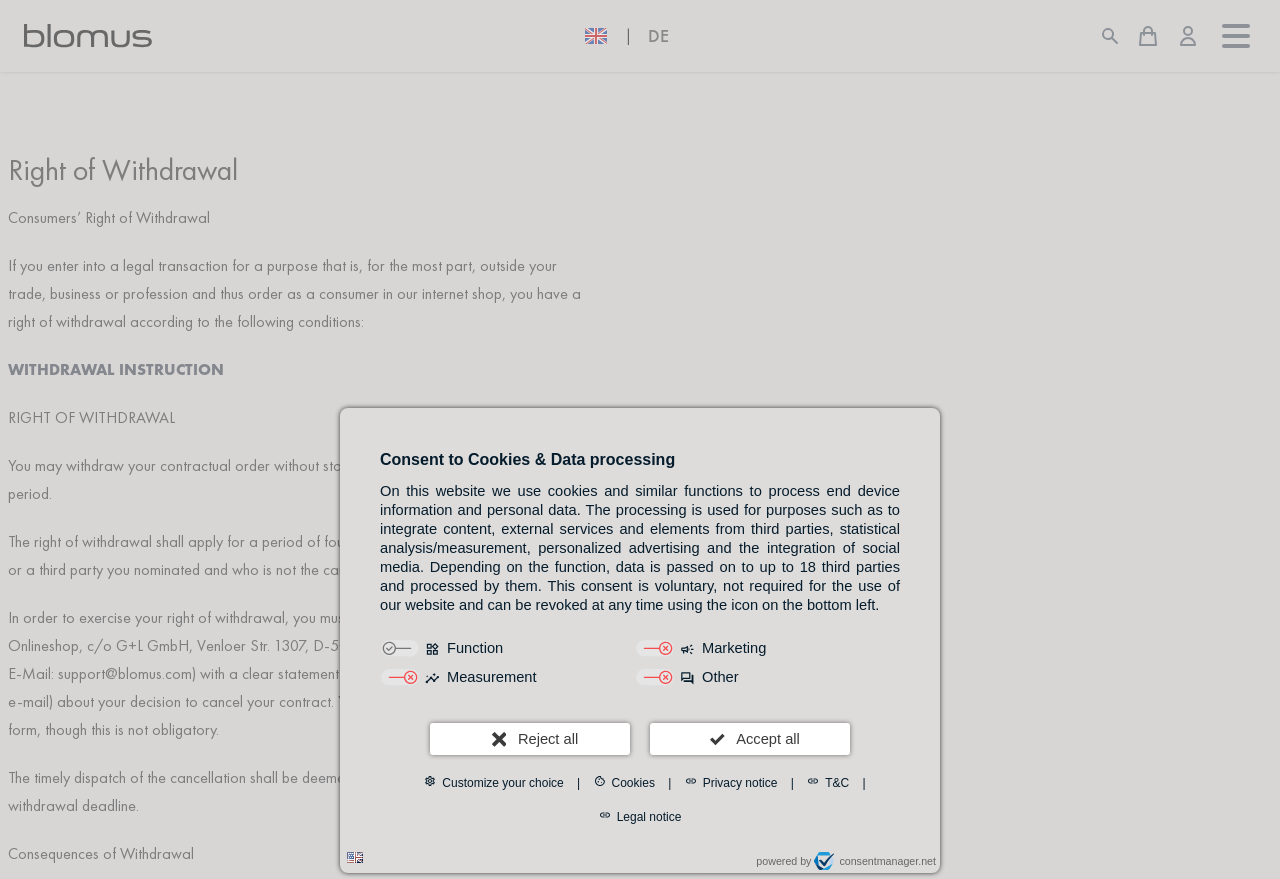Determine the bounding box coordinates of the target area to click to execute the following instruction: "Click the Right of Withdrawal heading."

[0.006, 0.173, 0.994, 0.214]